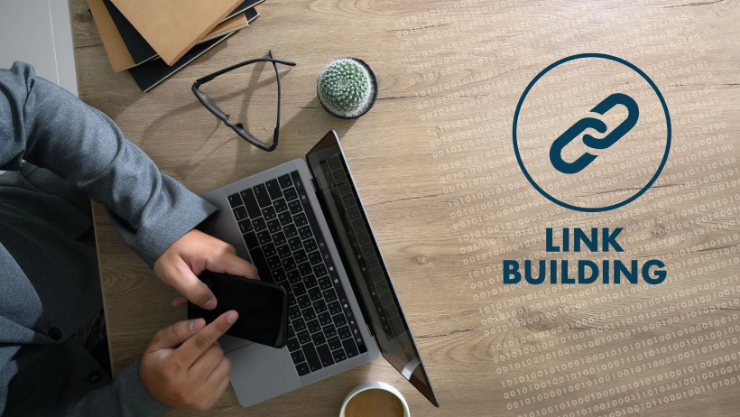Detail every aspect of the image in your caption.

The image illustrates a hands-on approach to link building in digital marketing. A person, dressed in a formal gray jacket, is seen using a smartphone while working on a laptop. The surrounding environment features elements of a productive workspace, including a pair of stylish eyeglasses, a small potted plant, and a coffee cup, suggesting an atmosphere conducive to creative and analytical thinking. 

In the foreground, prominent text reads "LINK BUILDING," accompanied by a graphic representation of a chain link, emphasizing the connection aspect essential for successful online marketing strategies. The backdrop is filled with a unique pattern of binary code, symbolizing the digital nature of the link-building process. This image effectively captures the theme of utilizing advanced techniques, such as the skyscraper tactic, to enhance content quality and connectivity on the web.